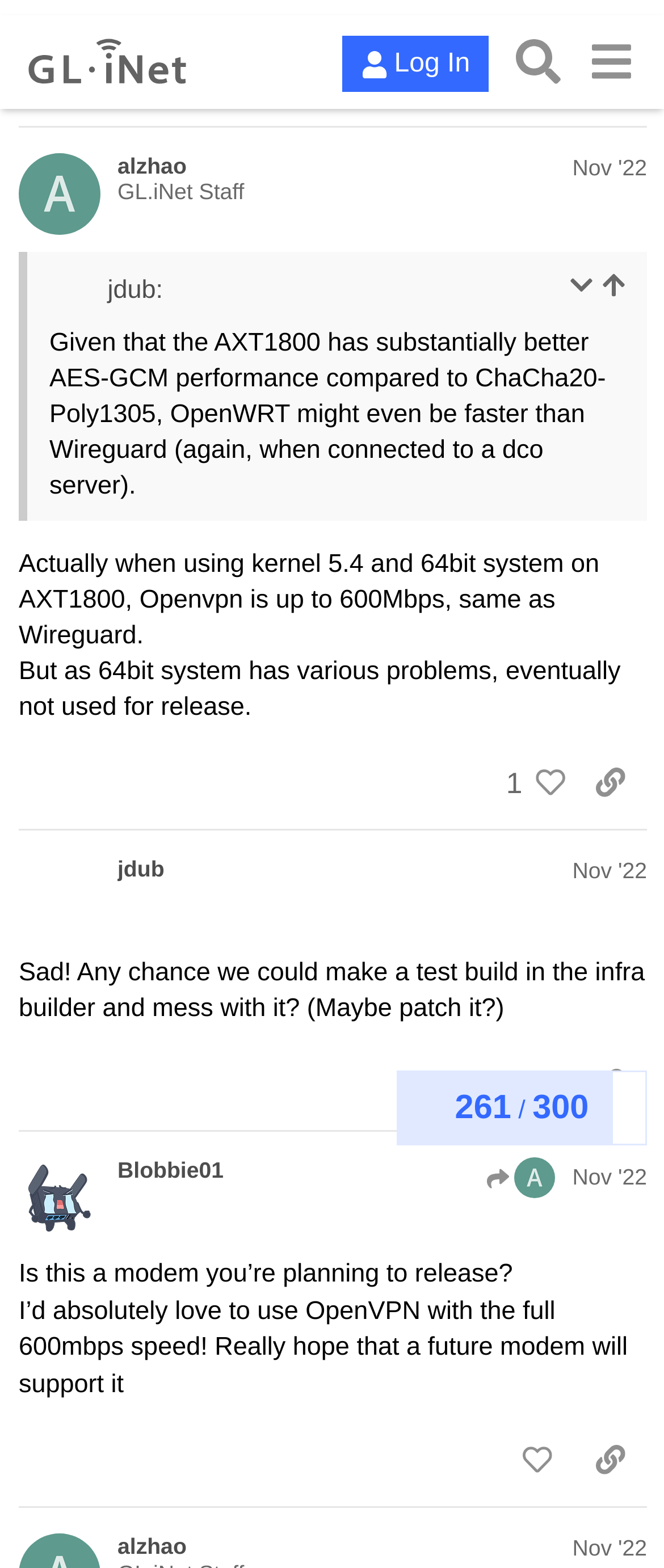Locate the bounding box coordinates of the element that should be clicked to execute the following instruction: "Click English (US)".

None